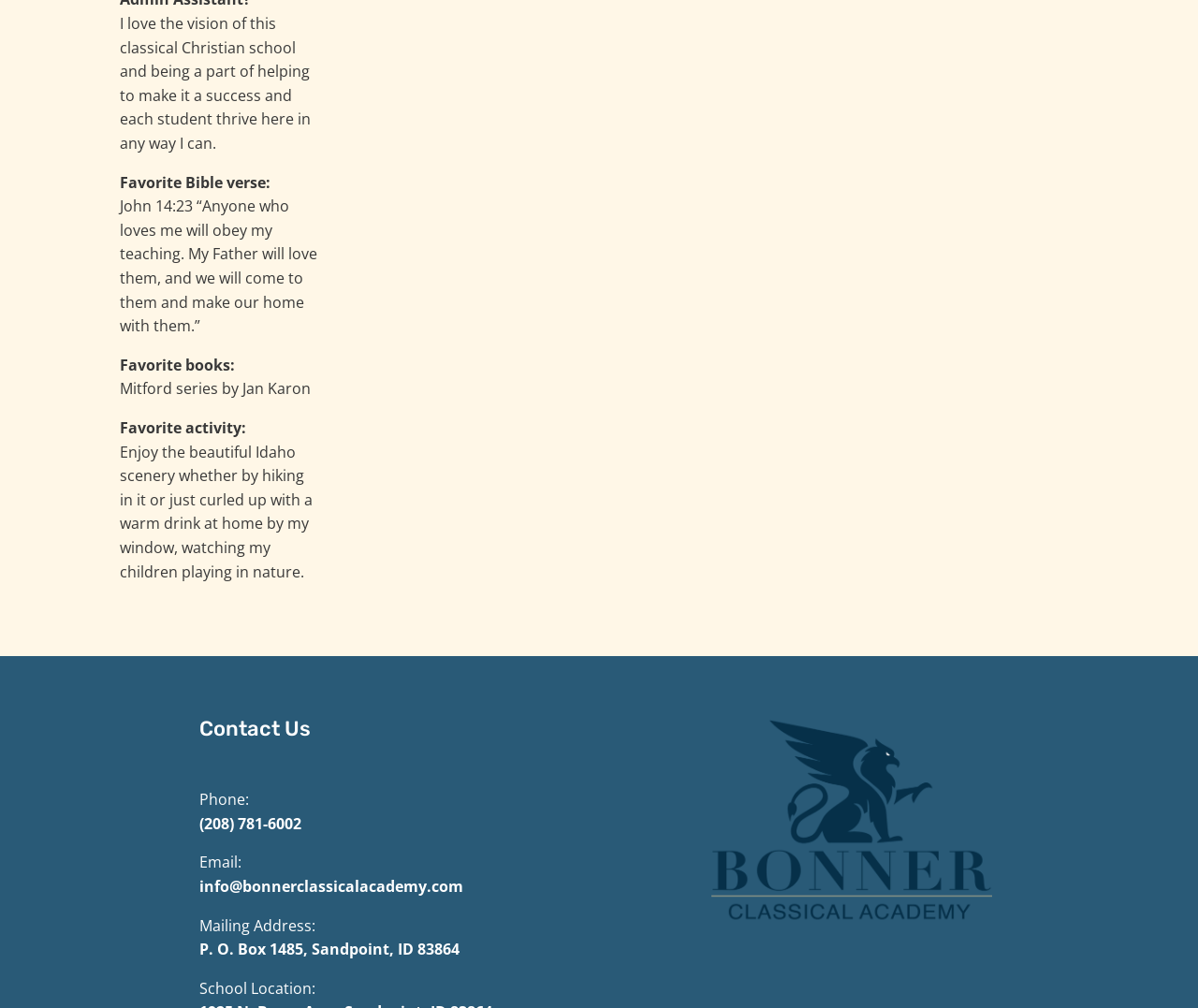What is the favorite Bible verse of the person?
Look at the webpage screenshot and answer the question with a detailed explanation.

I found the favorite Bible verse of the person by looking at the text following 'Favorite Bible verse:' which is 'John 14:23 “Anyone who loves me will obey my teaching. My Father will love them, and we will come to them and make our home with them.”'.